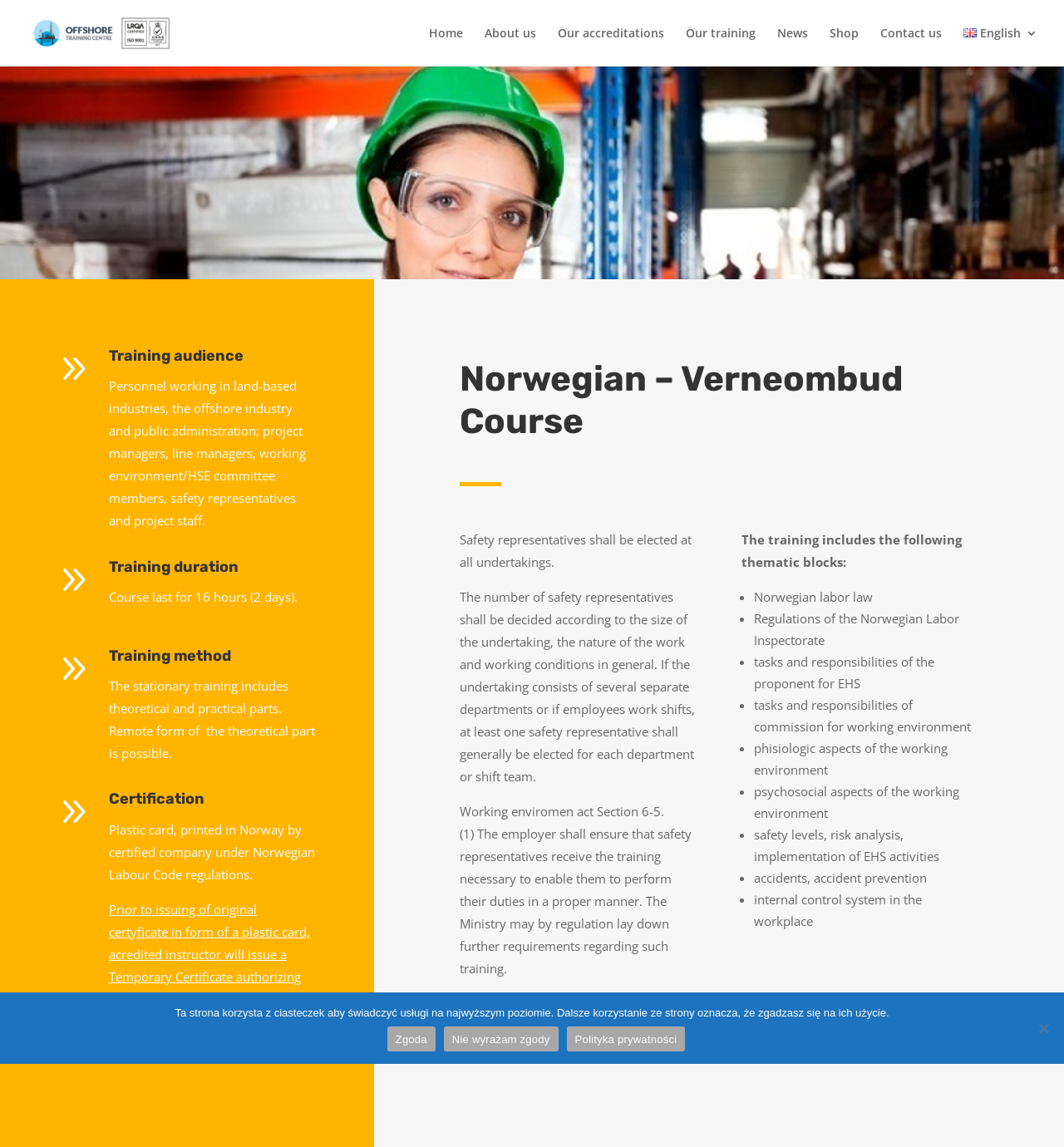Answer the following query concisely with a single word or phrase:
What is the method of the training?

Stationary training